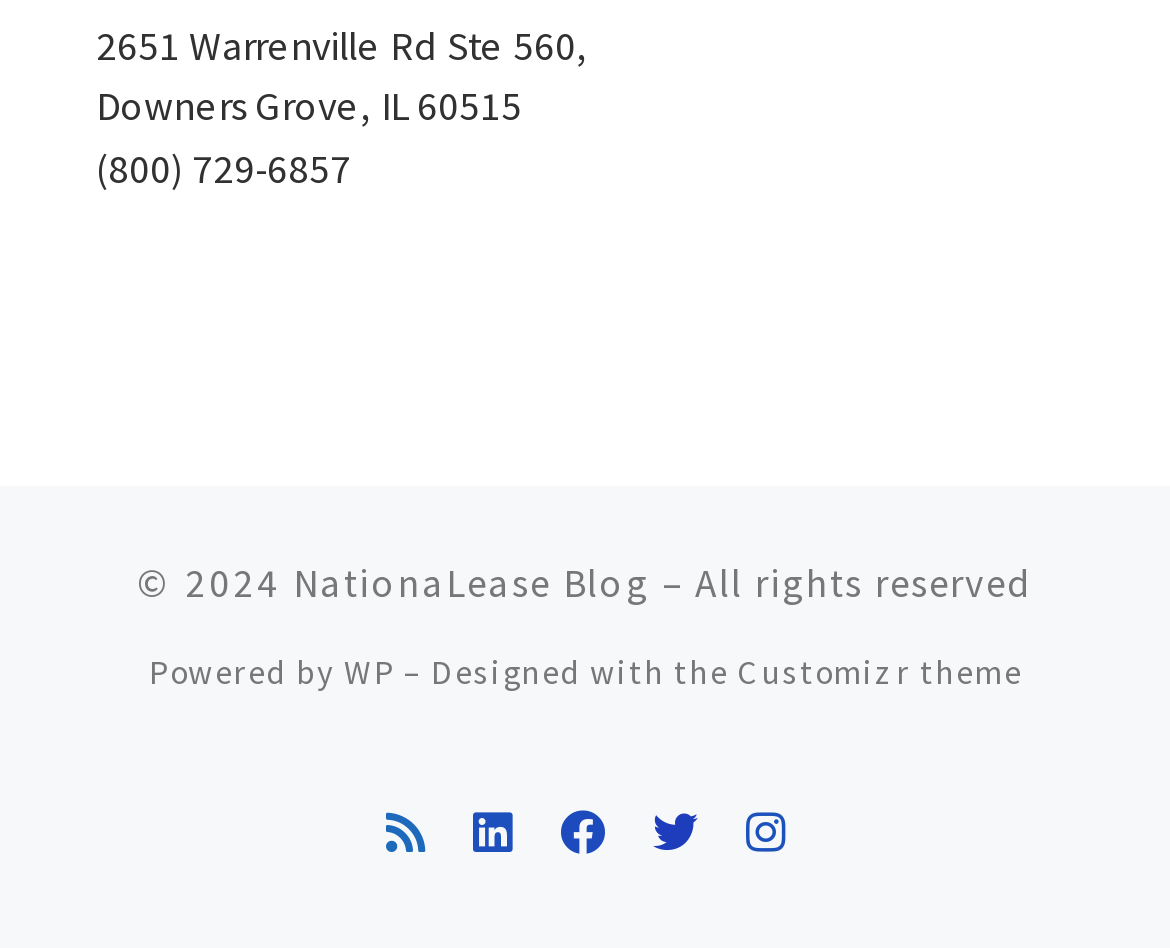Please specify the bounding box coordinates of the clickable section necessary to execute the following command: "Follow us on Facebook".

[0.478, 0.838, 0.517, 0.917]